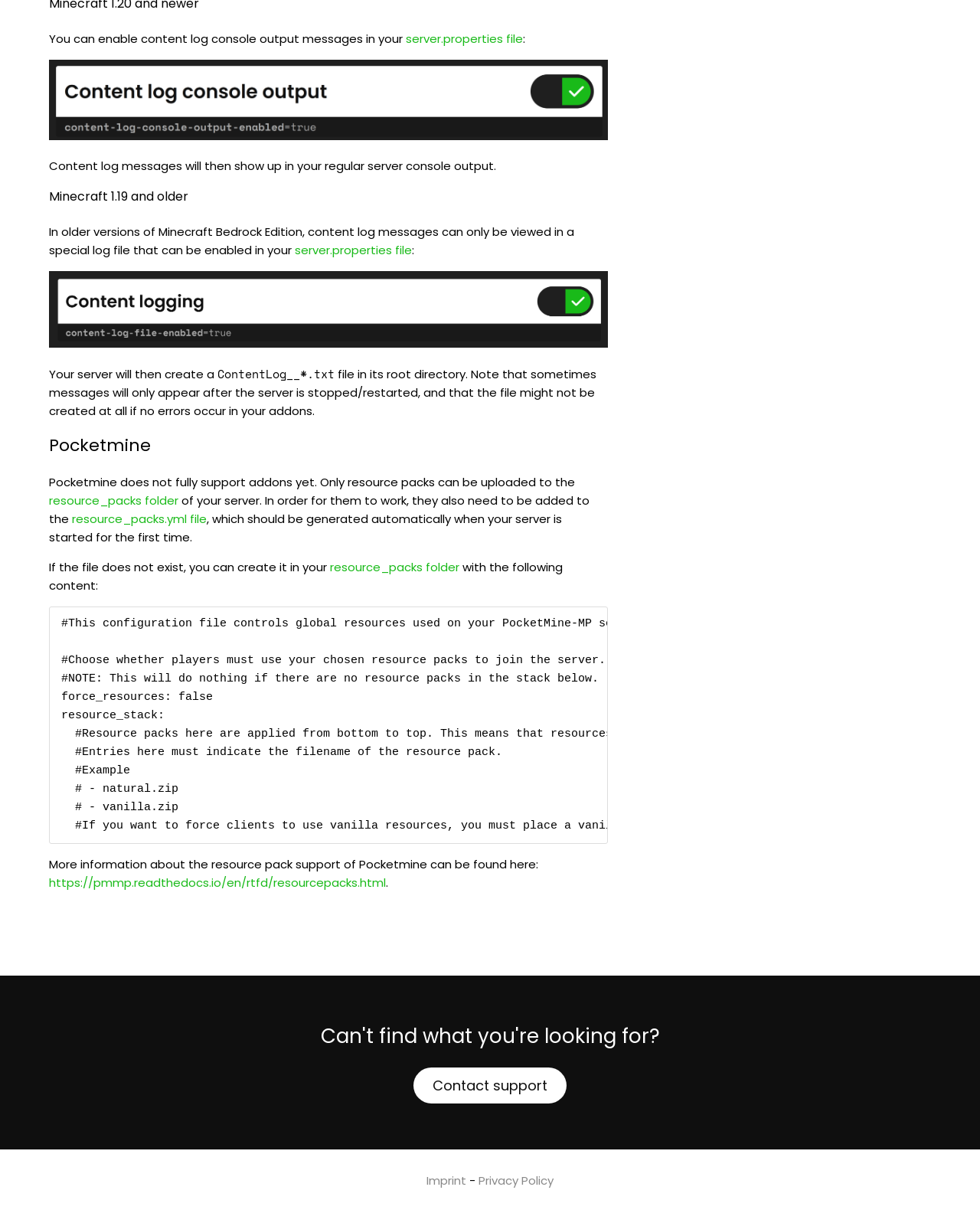Determine the bounding box coordinates for the element that should be clicked to follow this instruction: "Contact support". The coordinates should be given as four float numbers between 0 and 1, in the format [left, top, right, bottom].

[0.422, 0.88, 0.578, 0.91]